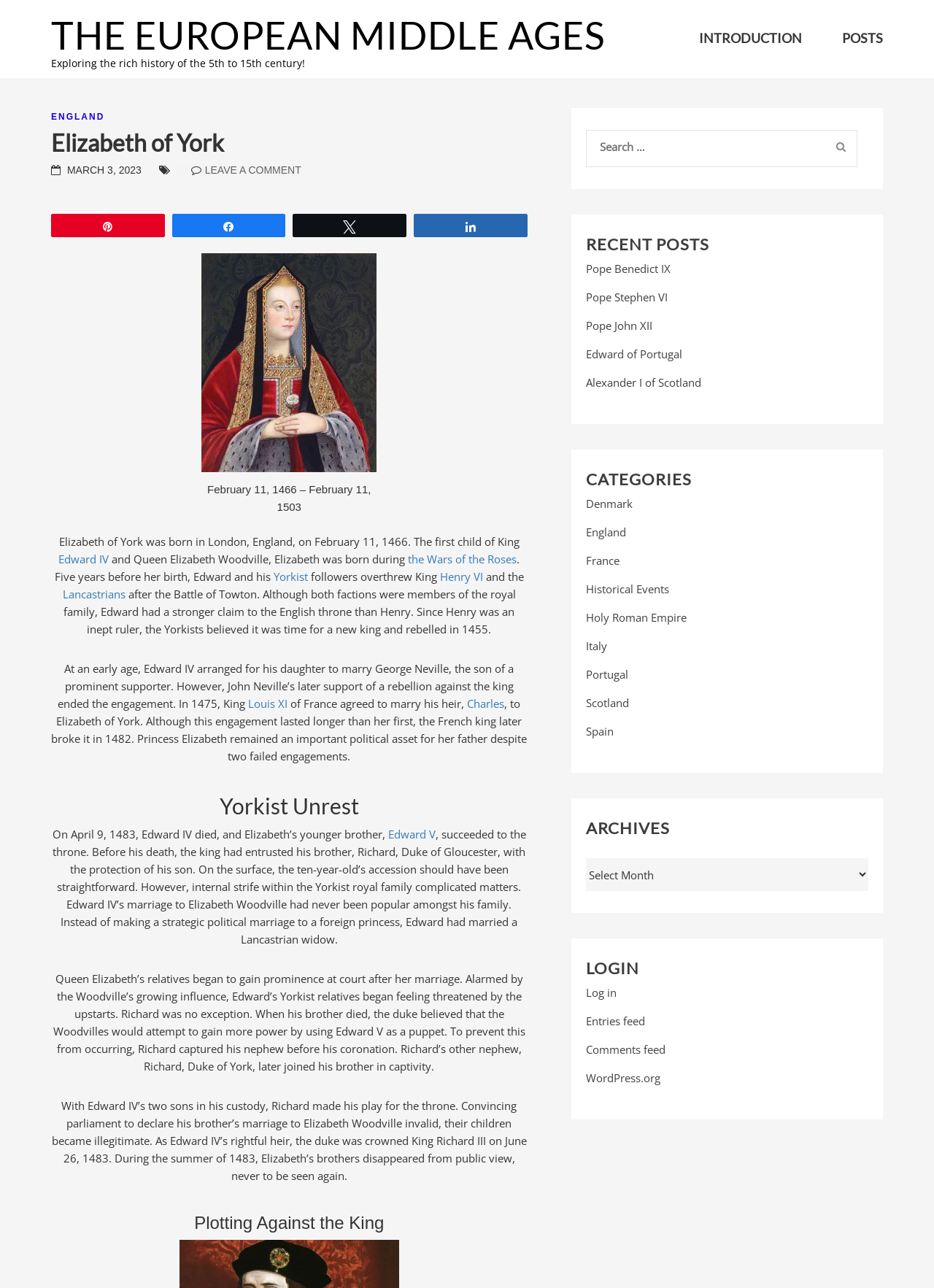How many categories are listed on the webpage?
Answer the question with a single word or phrase, referring to the image.

12